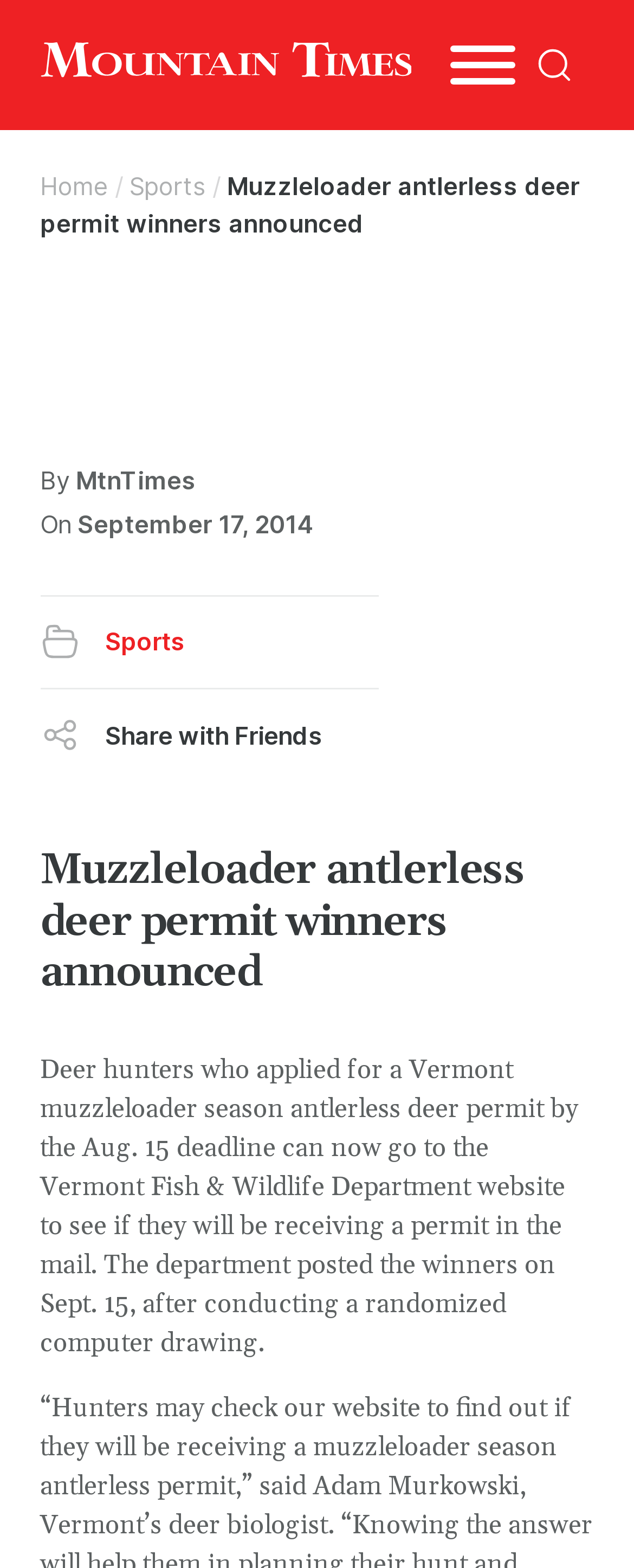Use a single word or phrase to answer the question:
When was the randomized computer drawing conducted?

Sept. 15